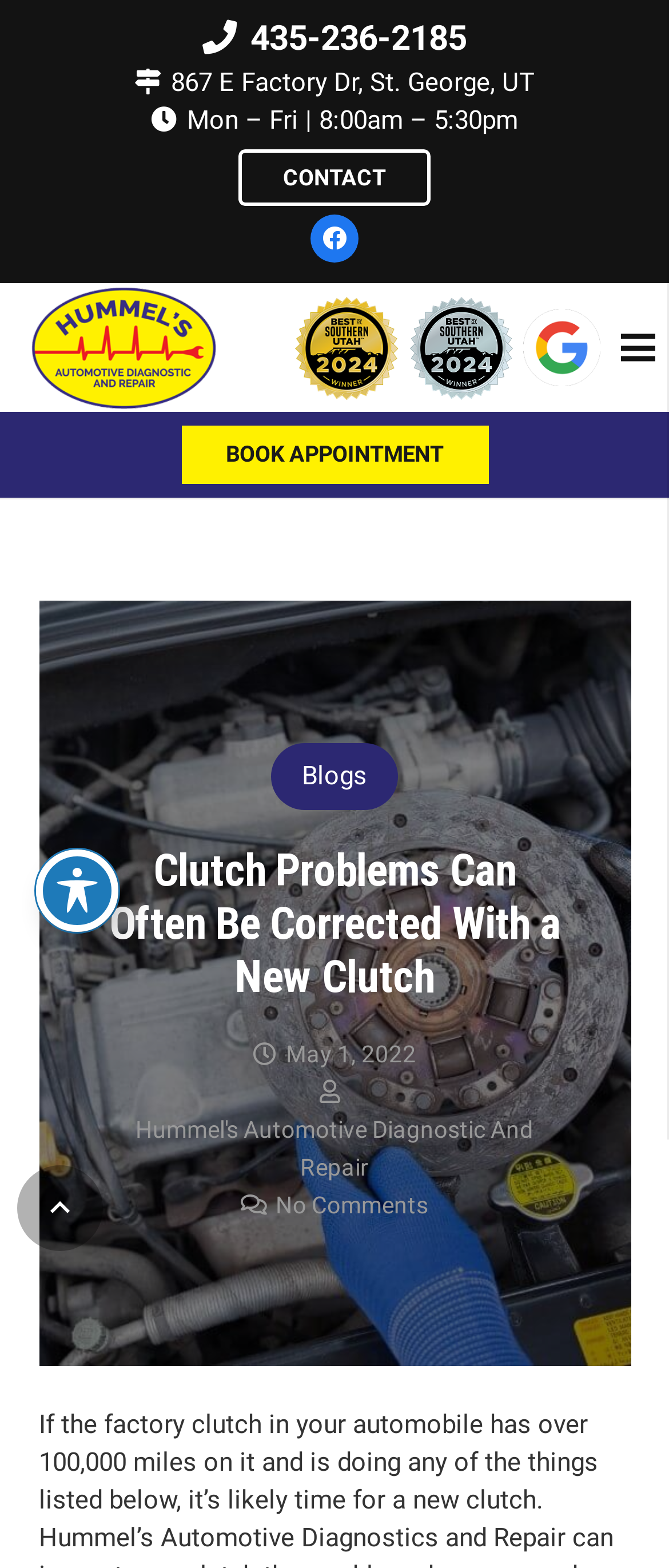Provide the bounding box coordinates for the area that should be clicked to complete the instruction: "Go to the contact page".

[0.356, 0.095, 0.644, 0.132]